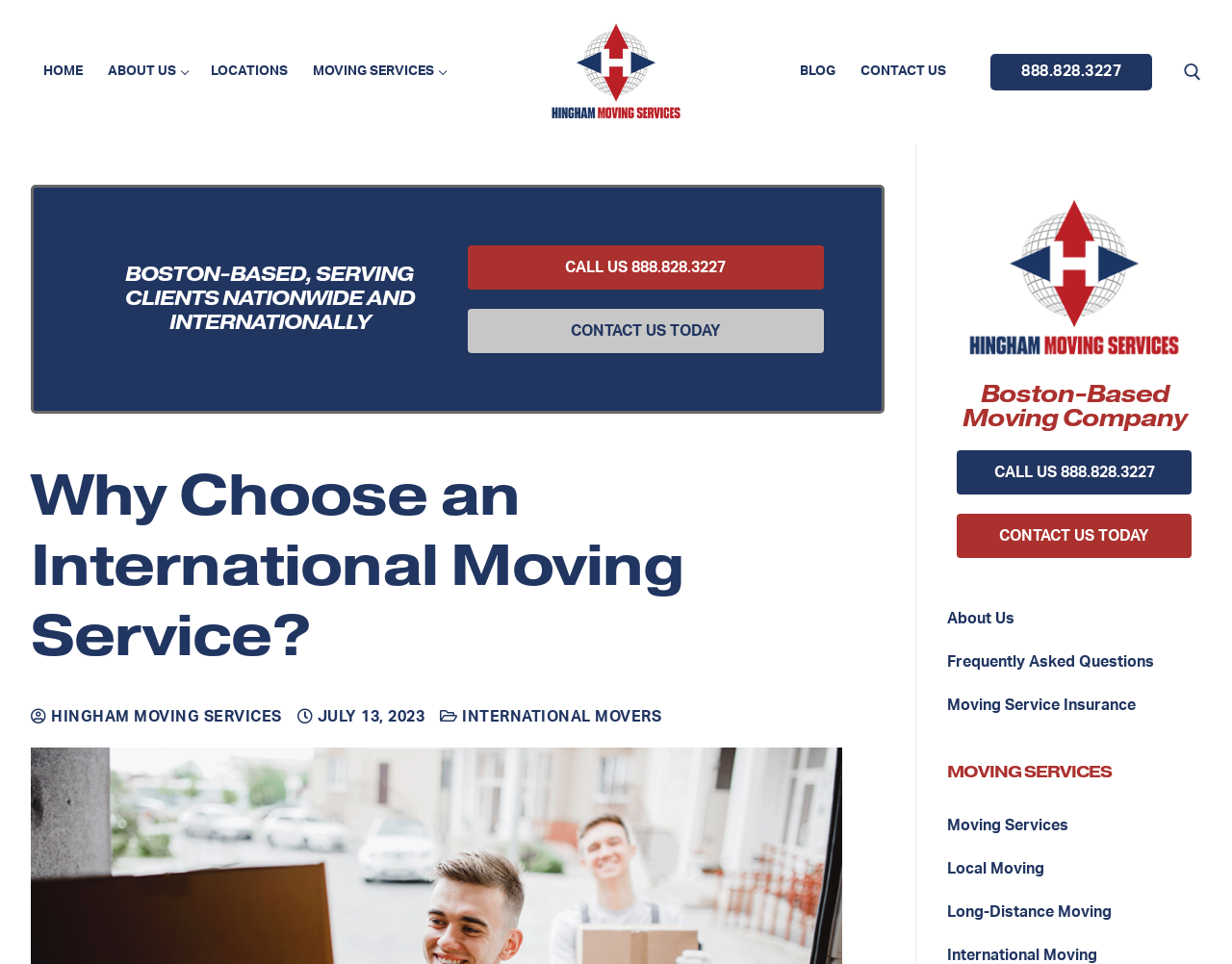Can you pinpoint the bounding box coordinates for the clickable element required for this instruction: "call 888.828.3227"? The coordinates should be four float numbers between 0 and 1, i.e., [left, top, right, bottom].

[0.379, 0.254, 0.669, 0.3]